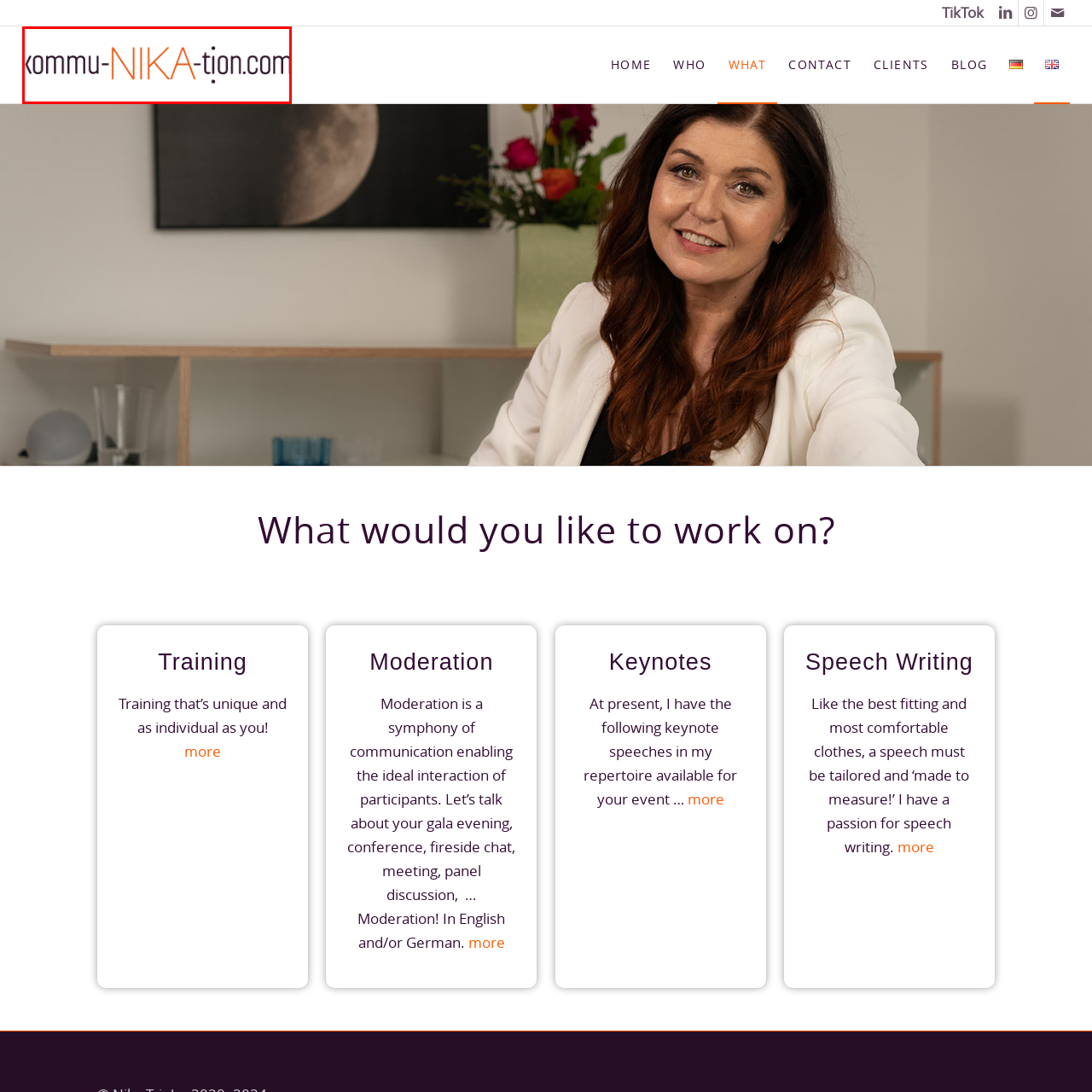Describe in detail the image that is highlighted by the red bounding box.

The image features the logo of "kommu-nika-tion," designed by Nika Triebe. The logo emphasizes the brand’s focus on communication, creatively stylizing the word "kommu-nika-tion" with distinctive typography that highlights the name "NIKA" in a prominent orange color. This visual identity encapsulates the brand's mission to foster effective communication in various contexts, resonating with clients who seek innovative solutions in interaction and dialogue. The logo is part of a professional online presence, indicating a combination of creativity and expertise in communication services.